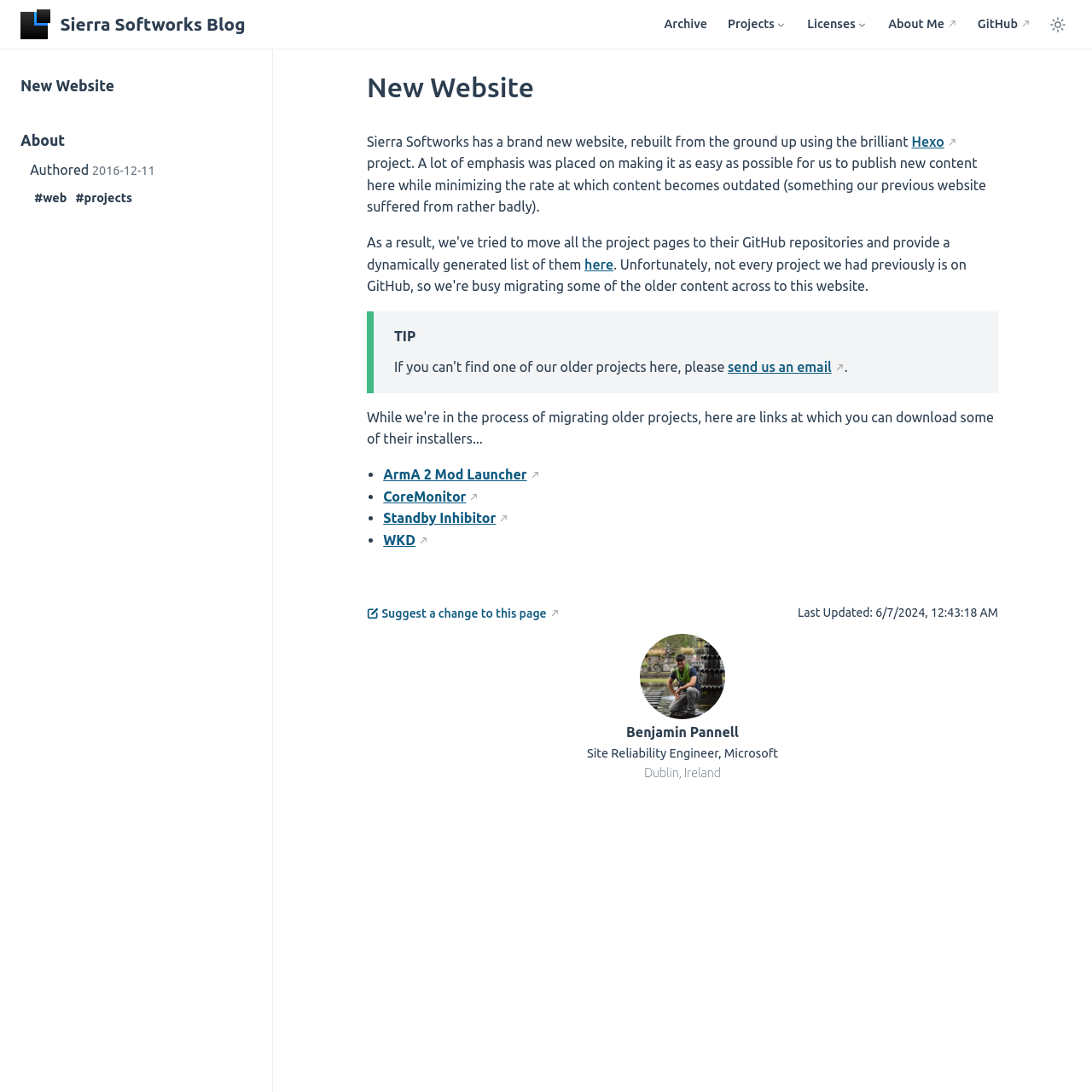Determine the bounding box coordinates of the target area to click to execute the following instruction: "suggest a change to this page."

[0.336, 0.556, 0.512, 0.568]